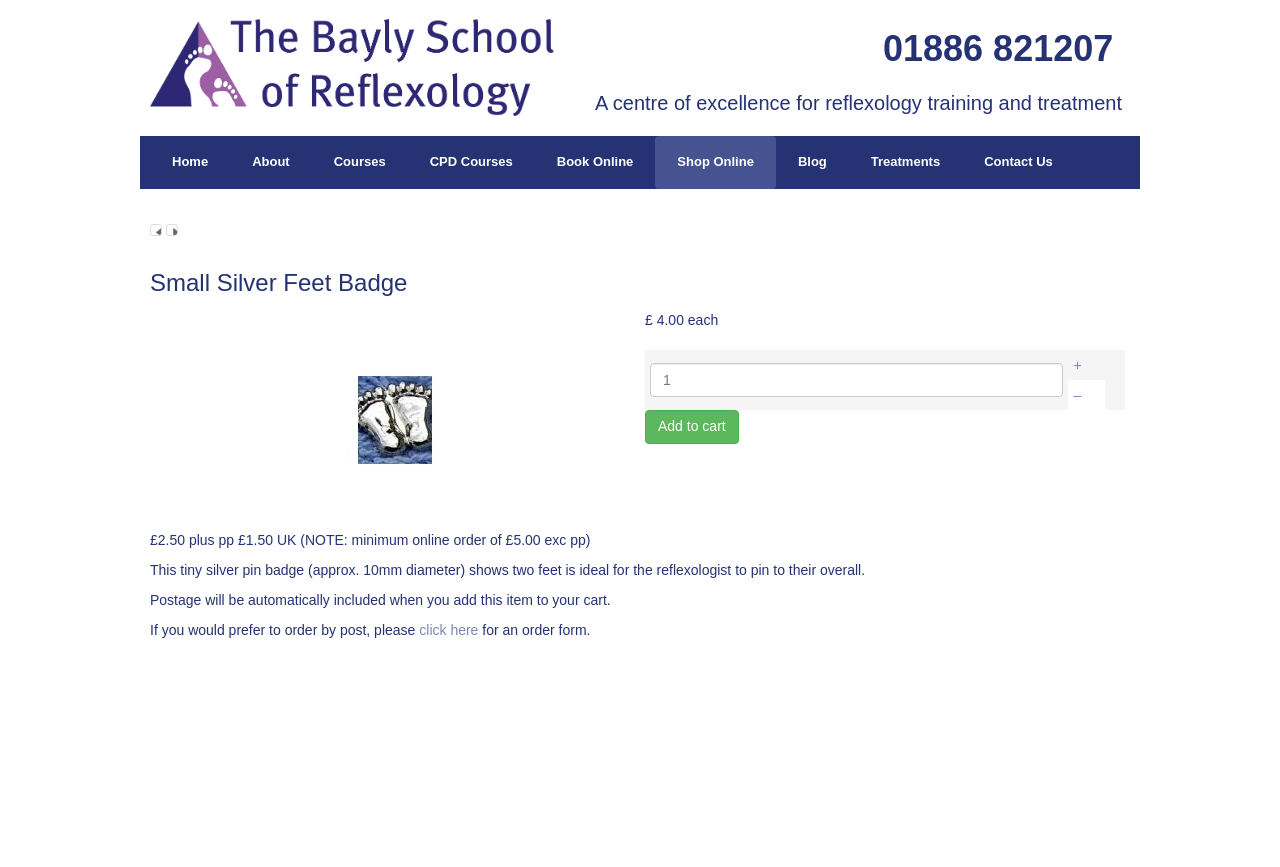Predict the bounding box coordinates of the area that should be clicked to accomplish the following instruction: "Click on the 'Home' link". The bounding box coordinates should consist of four float numbers between 0 and 1, i.e., [left, top, right, bottom].

None